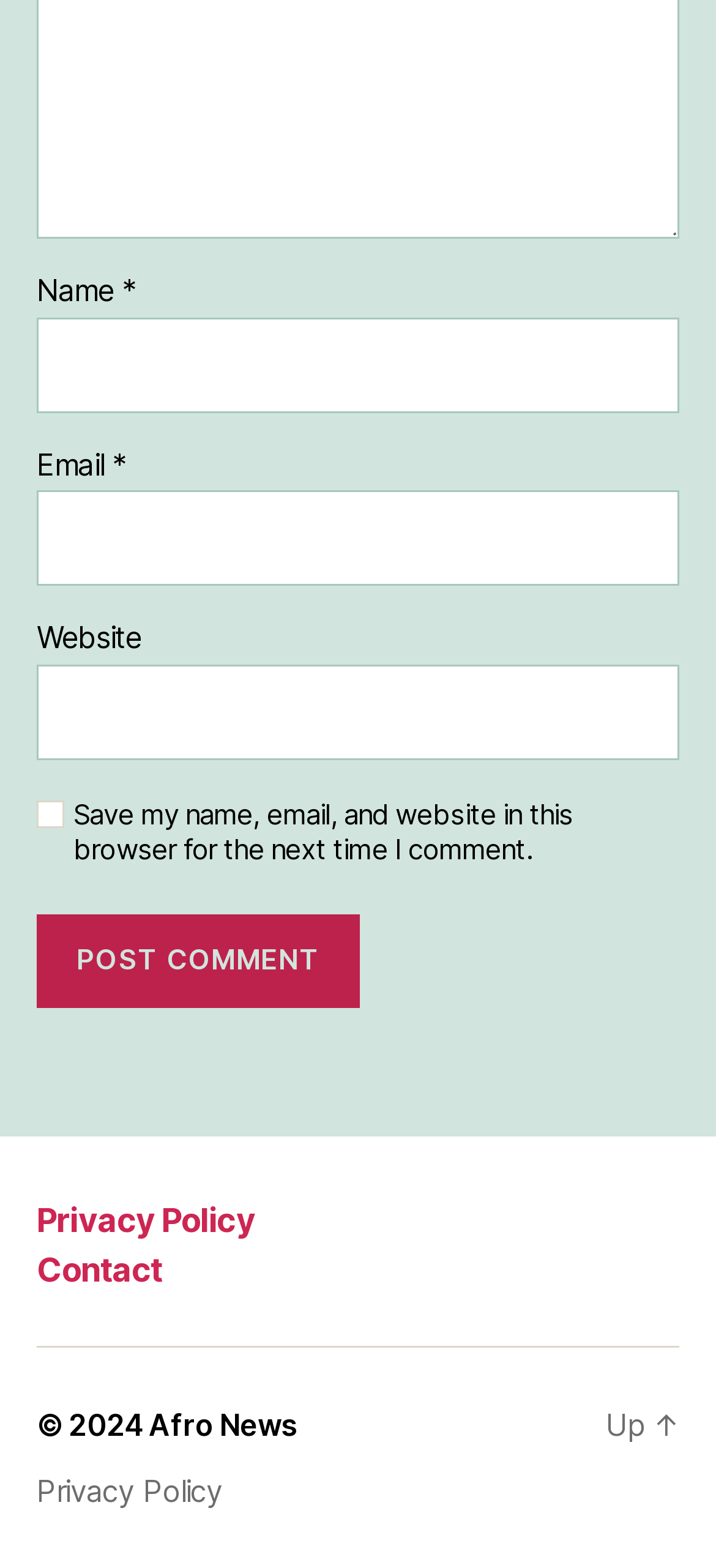Find and specify the bounding box coordinates that correspond to the clickable region for the instruction: "Click the Post Comment button".

[0.051, 0.583, 0.503, 0.643]